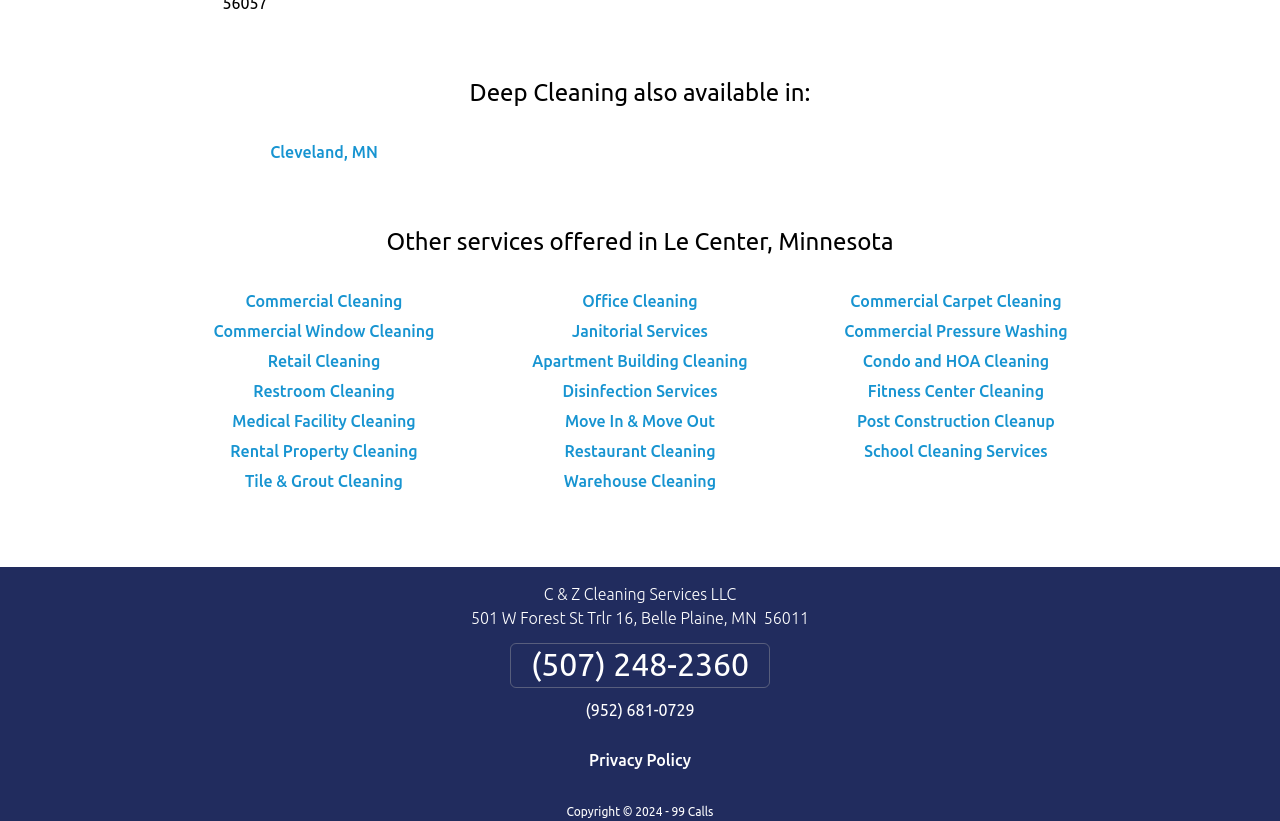How many phone numbers are provided?
Refer to the screenshot and deliver a thorough answer to the question presented.

There are two phone numbers provided on the webpage, one is '(507) 248-2360' and the other is '(952) 681-0729', both are links and can be used to contact the company.